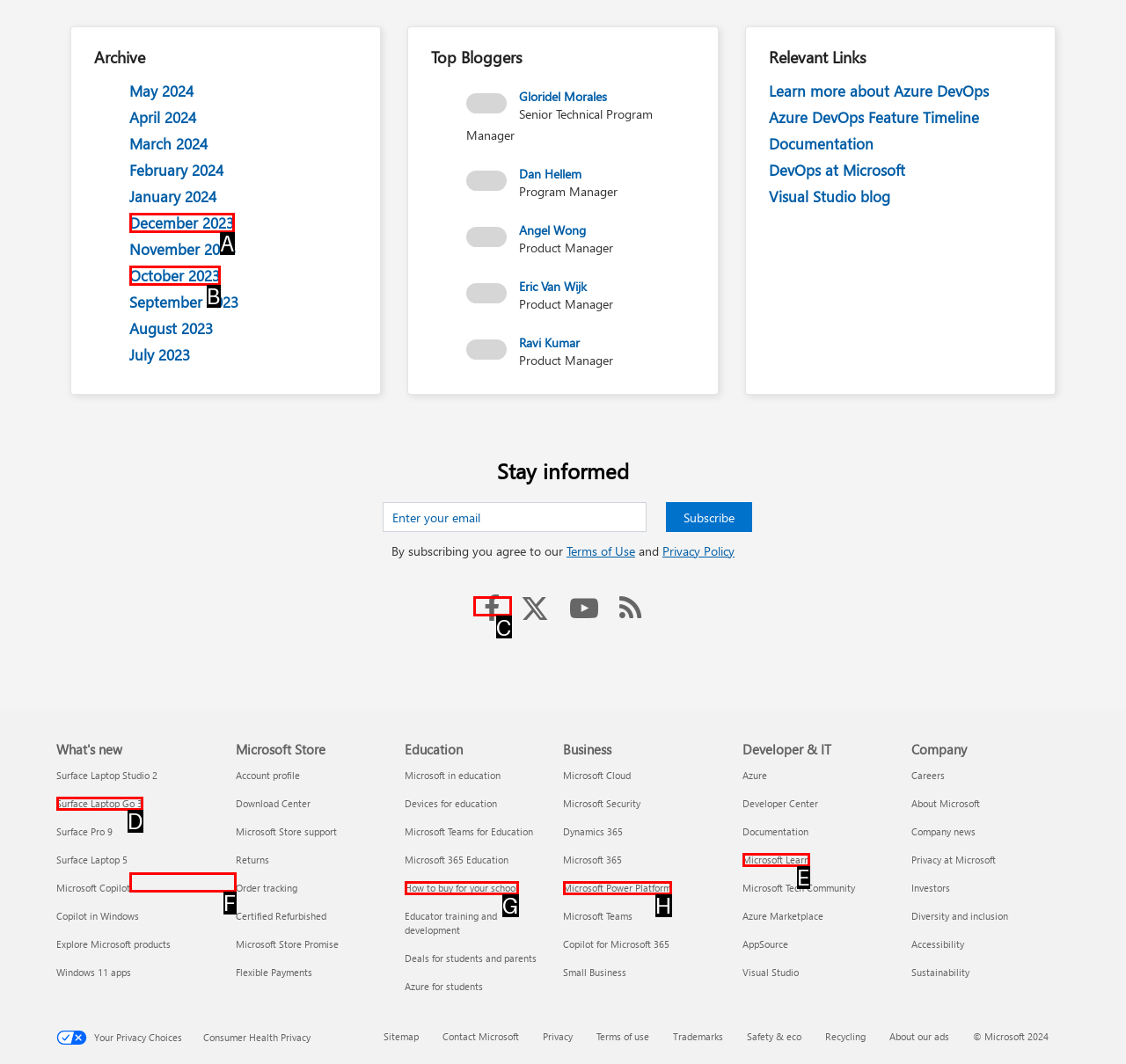Which HTML element should be clicked to perform the following task: Follow Us on Facebook
Reply with the letter of the appropriate option.

C